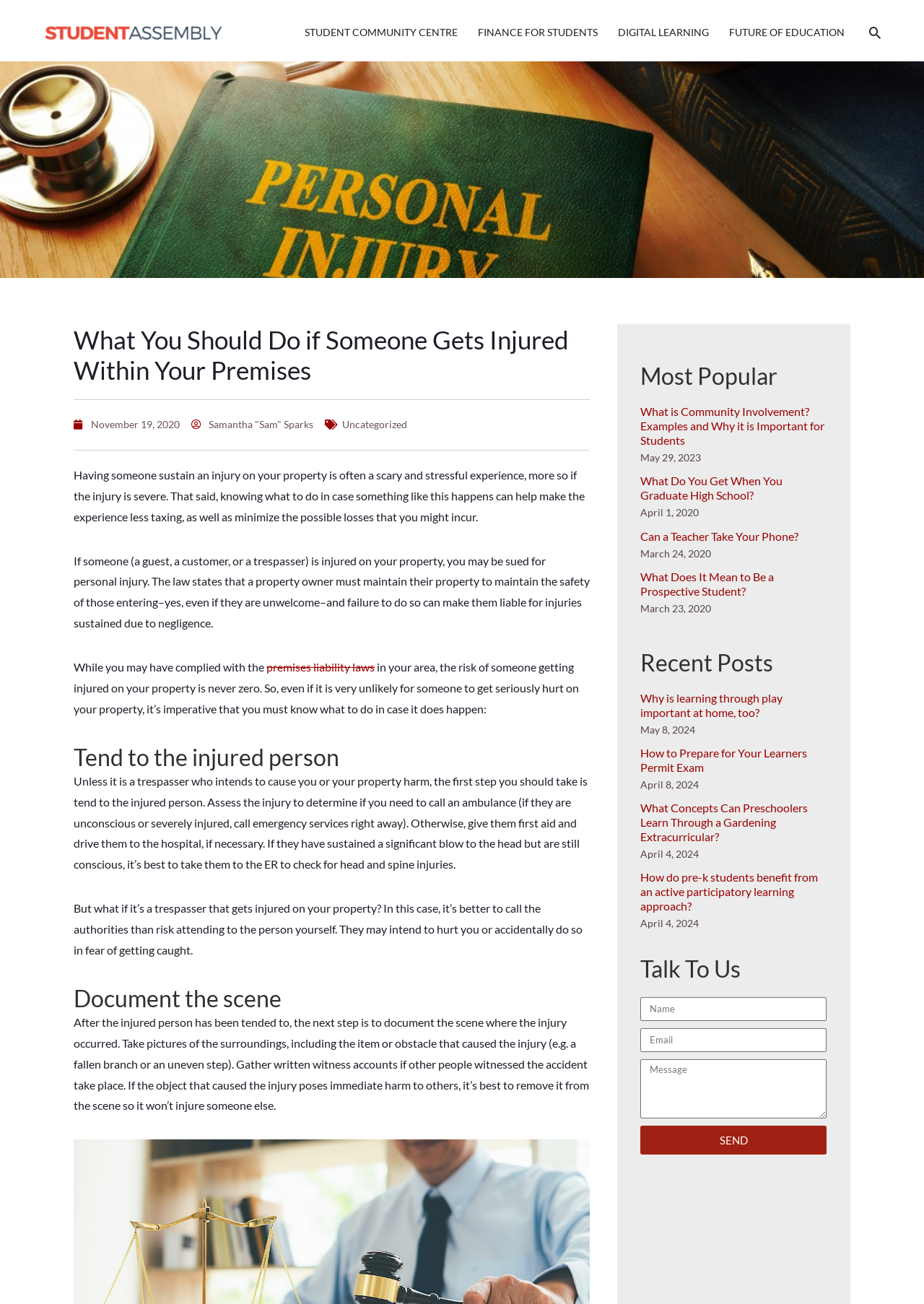Please determine the bounding box coordinates of the clickable area required to carry out the following instruction: "Click the 'STUDENT COMMUNITY CENTRE' link". The coordinates must be four float numbers between 0 and 1, represented as [left, top, right, bottom].

[0.319, 0.009, 0.506, 0.04]